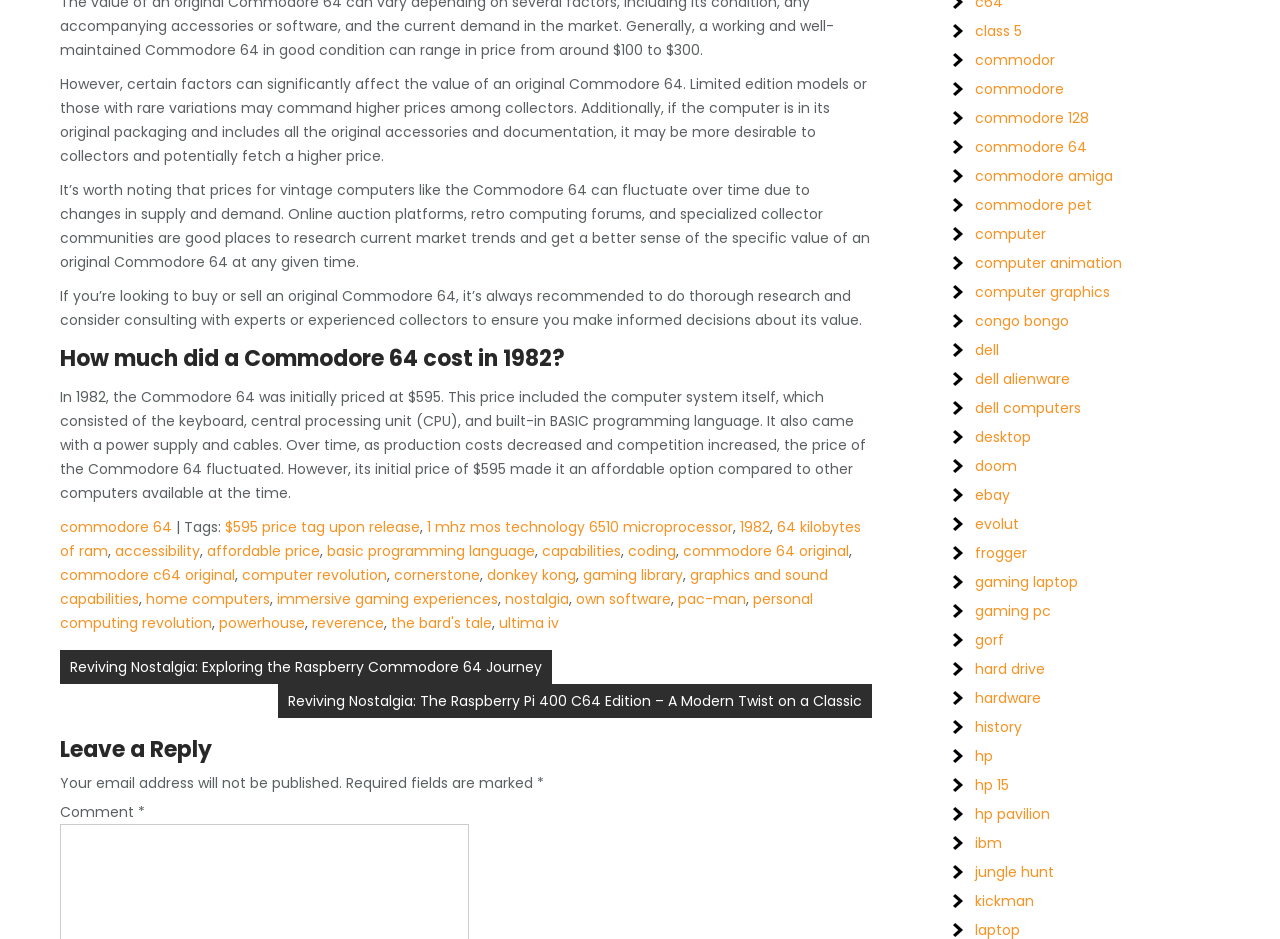Based on the element description $595 price tag upon release, identify the bounding box coordinates for the UI element. The coordinates should be in the format (top-left x, top-left y, bottom-right x, bottom-right y) and within the 0 to 1 range.

[0.176, 0.551, 0.328, 0.572]